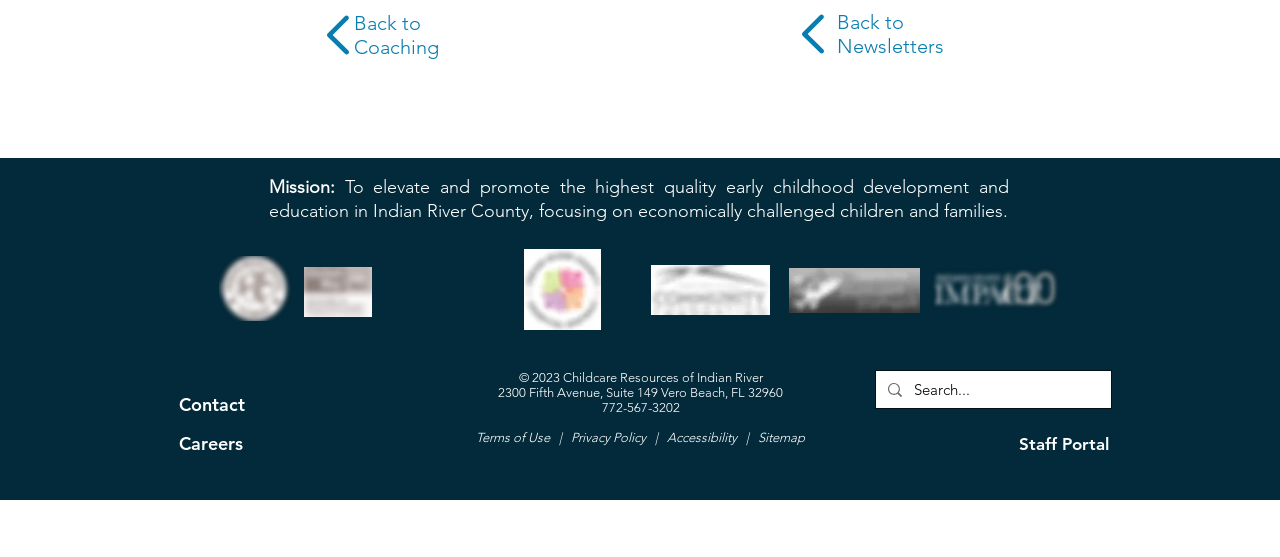What is the text of the last heading?
Respond to the question with a single word or phrase according to the image.

Staff Portal